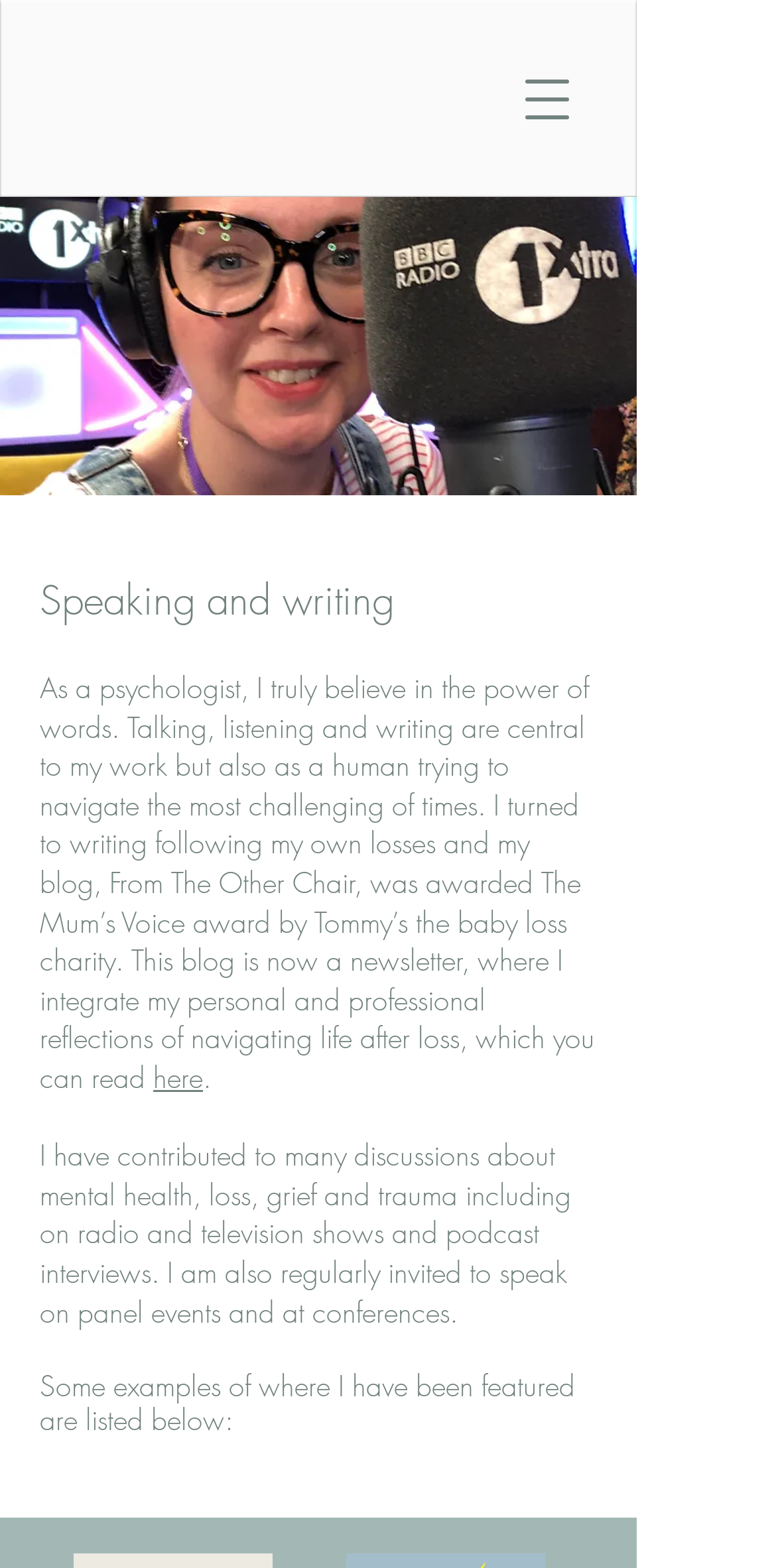Give a one-word or short phrase answer to the question: 
What type of media has Dr. Michelle Tolfrey been featured in?

Radio, television, podcasts